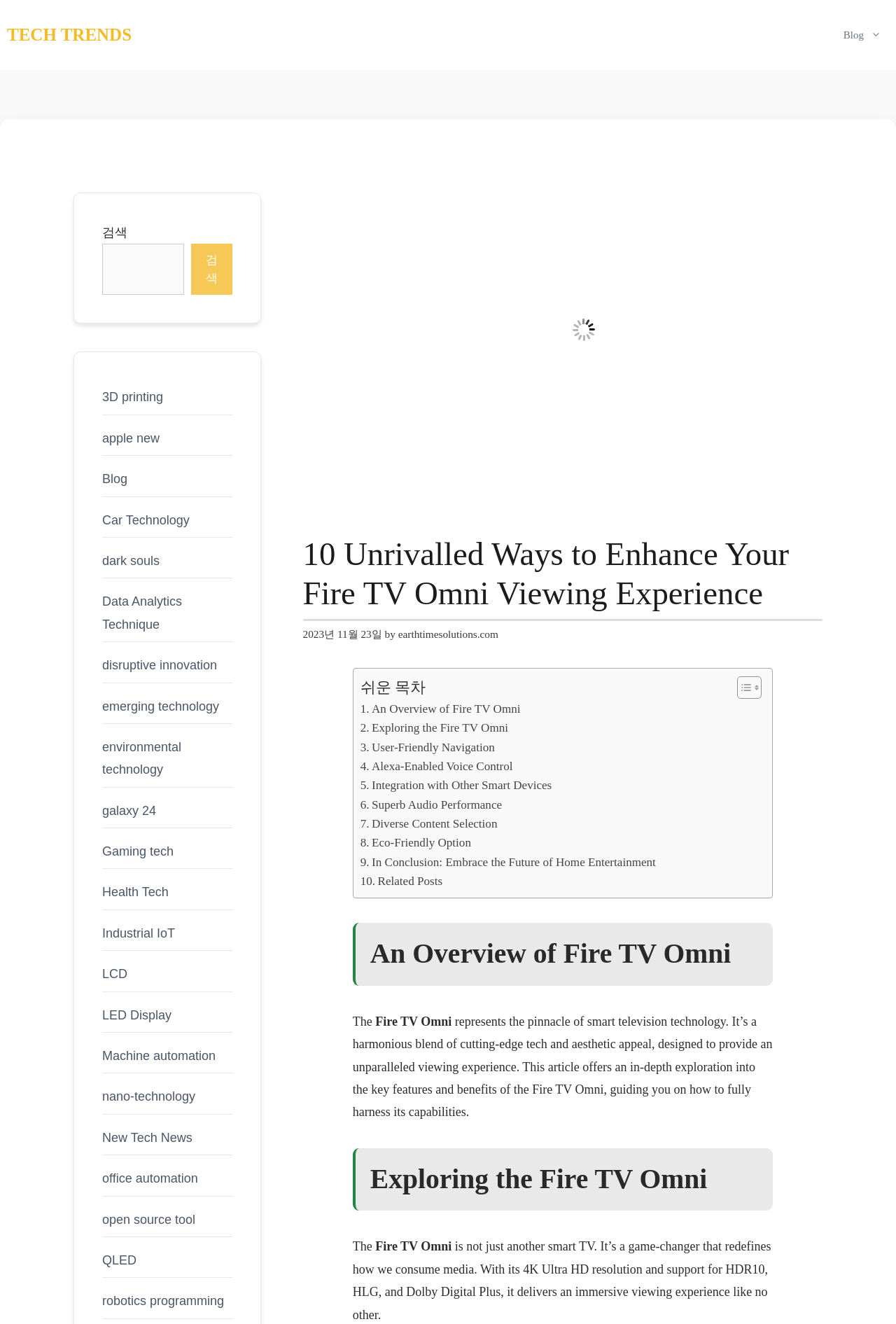Could you indicate the bounding box coordinates of the region to click in order to complete this instruction: "Search for something".

[0.114, 0.184, 0.205, 0.223]